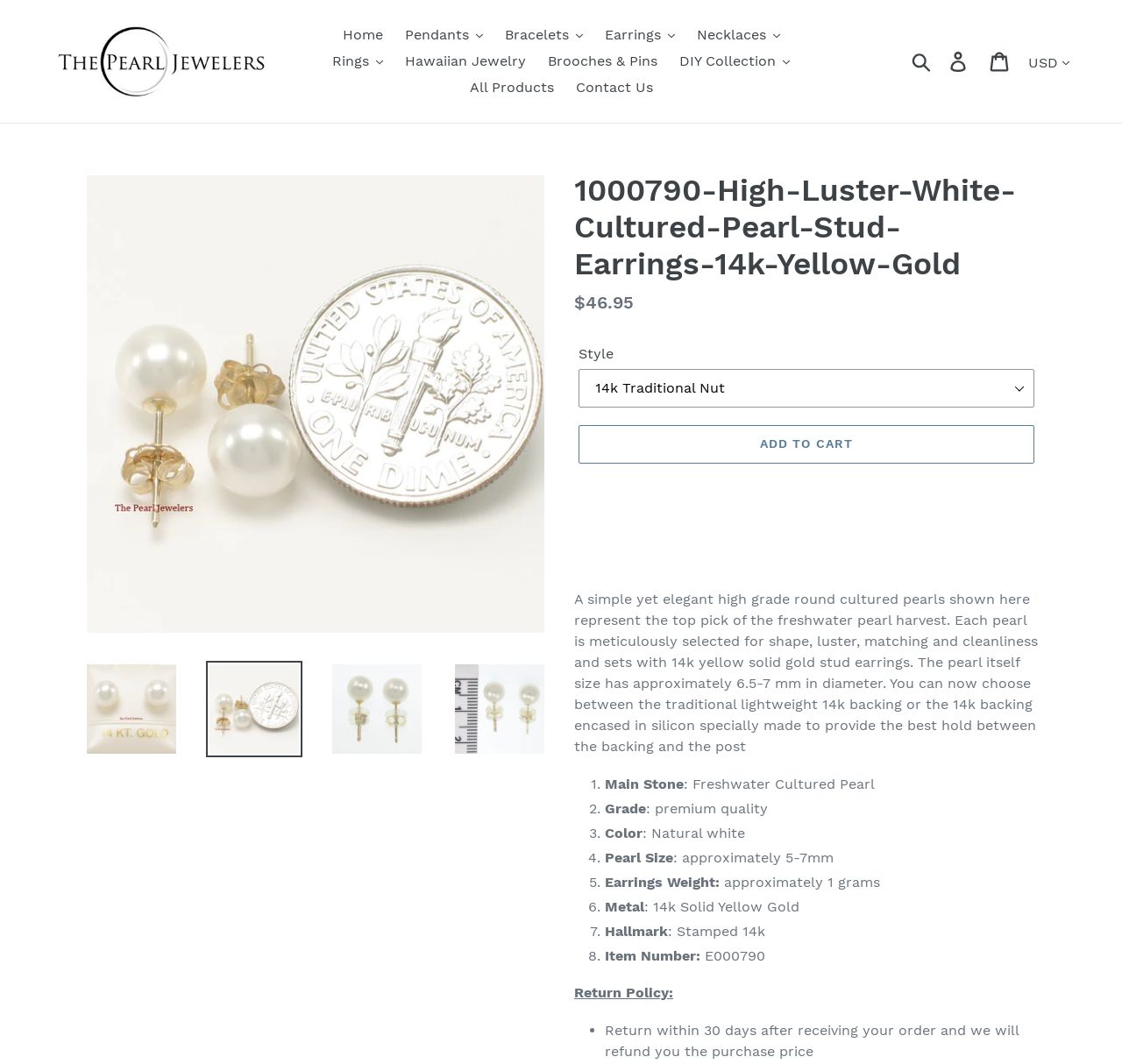Can you specify the bounding box coordinates for the region that should be clicked to fulfill this instruction: "Click on the 'ADD TO CART' button".

[0.516, 0.4, 0.922, 0.436]